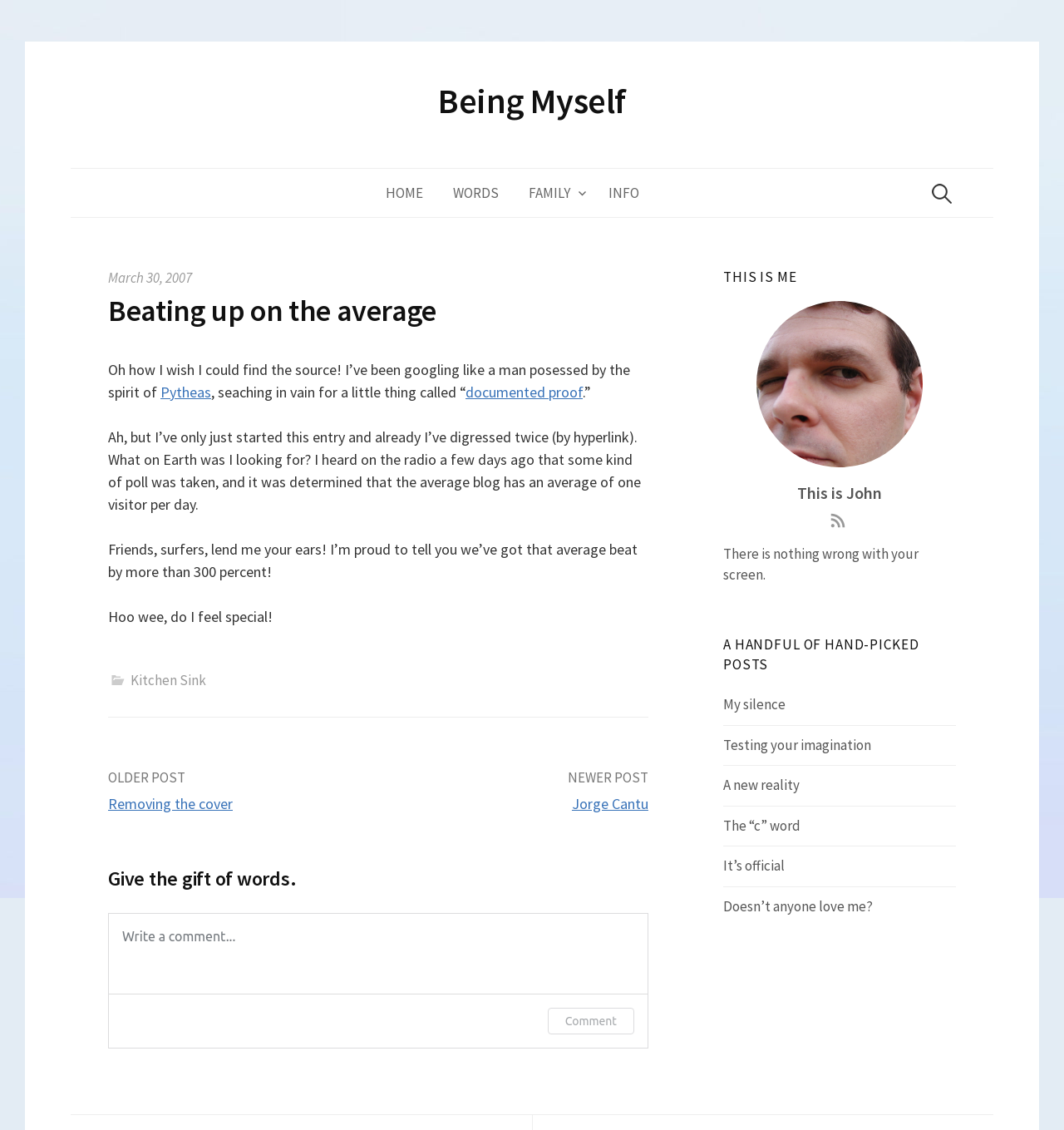How many times does the author claim to have beaten the average?
Using the information from the image, provide a comprehensive answer to the question.

The author states that 'we've got that average beat by more than 300 percent!' which suggests that they have exceeded the average number of visitors per day by a significant margin.